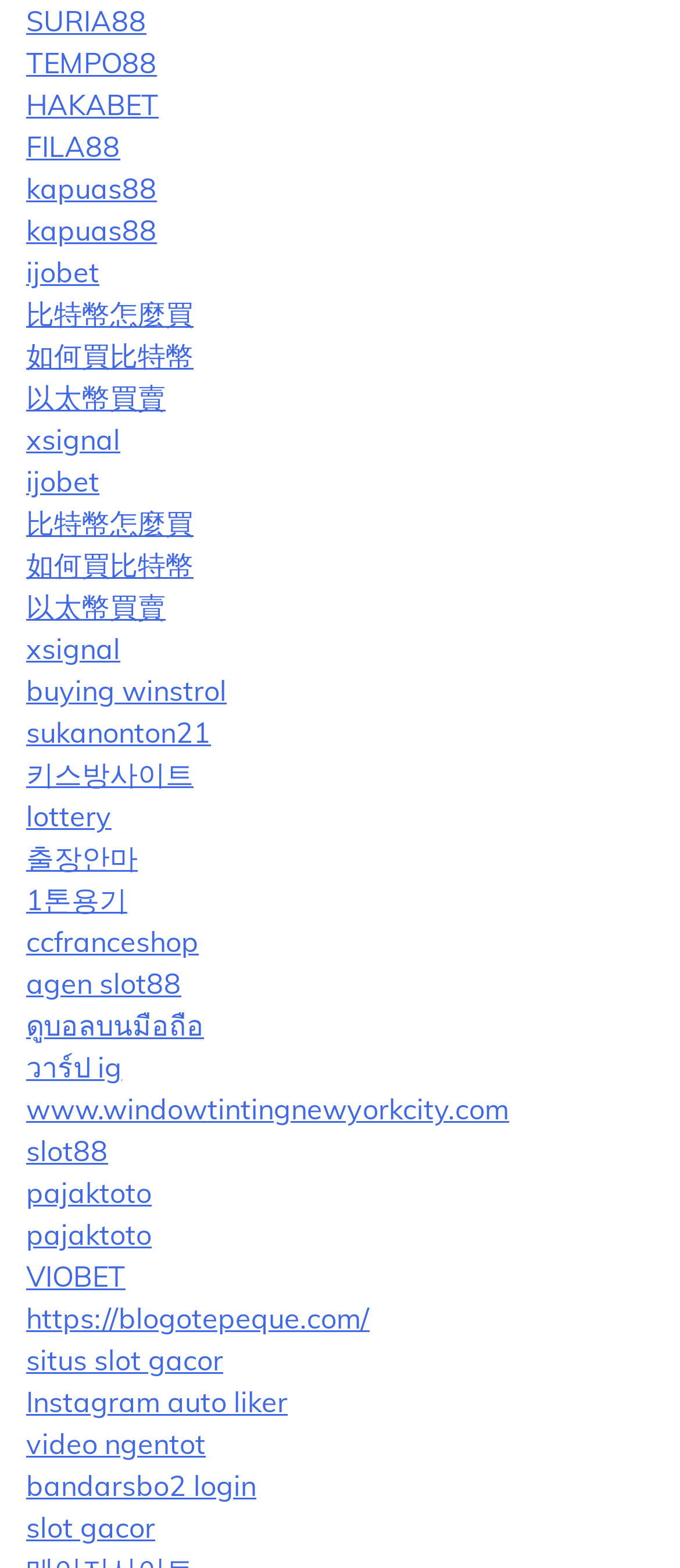How many links are related to buying or selling cryptocurrencies?
Look at the image and respond with a one-word or short-phrase answer.

4